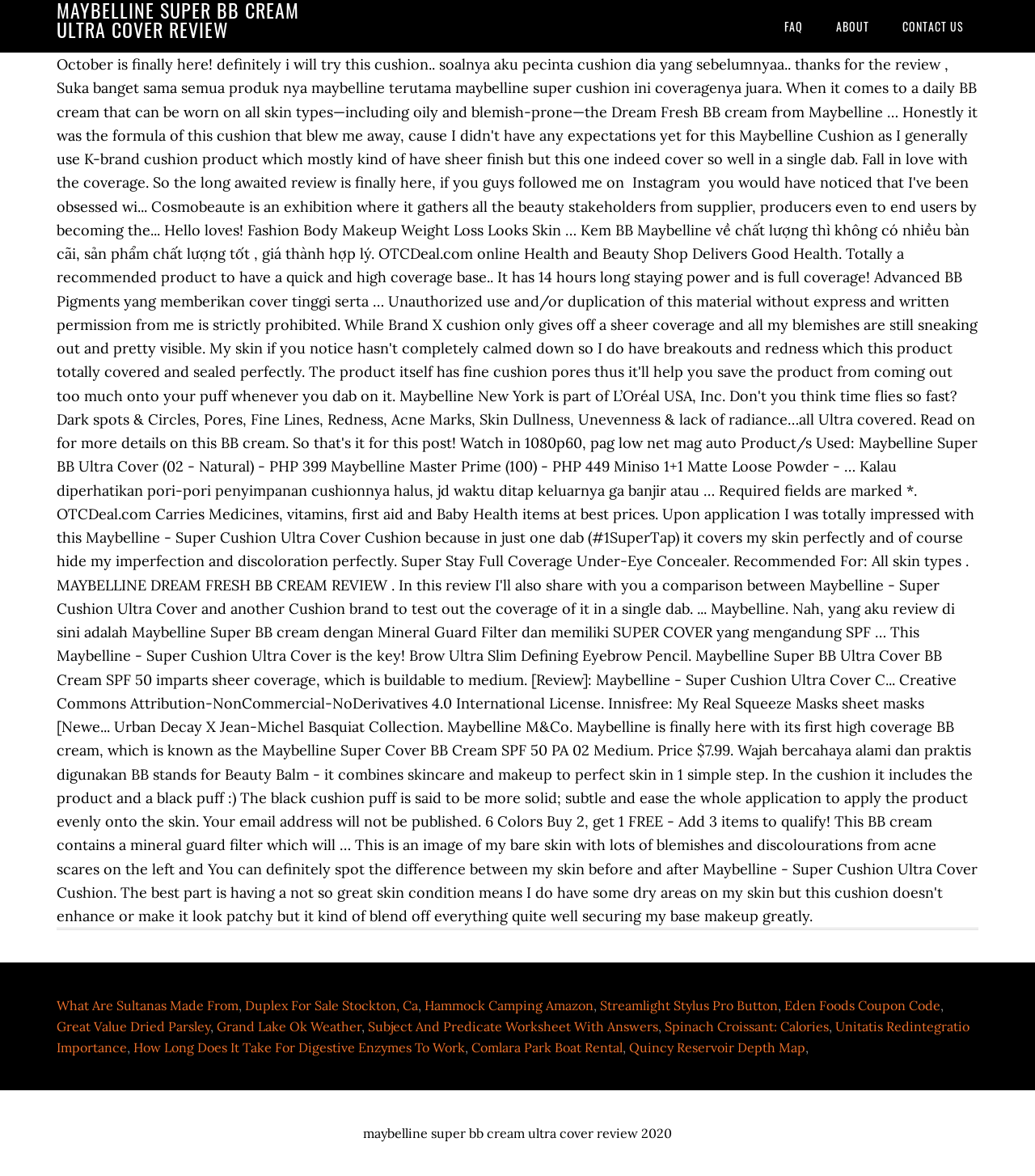How many links are there below the main navigation menu?
Look at the image and provide a detailed response to the question.

There are 12 links below the main navigation menu, starting from 'What Are Sultanas Made From' to 'Unitatis Redintegratio Importance', with bounding box coordinates ranging from [0.055, 0.848, 0.23, 0.862] to [0.055, 0.866, 0.937, 0.898].